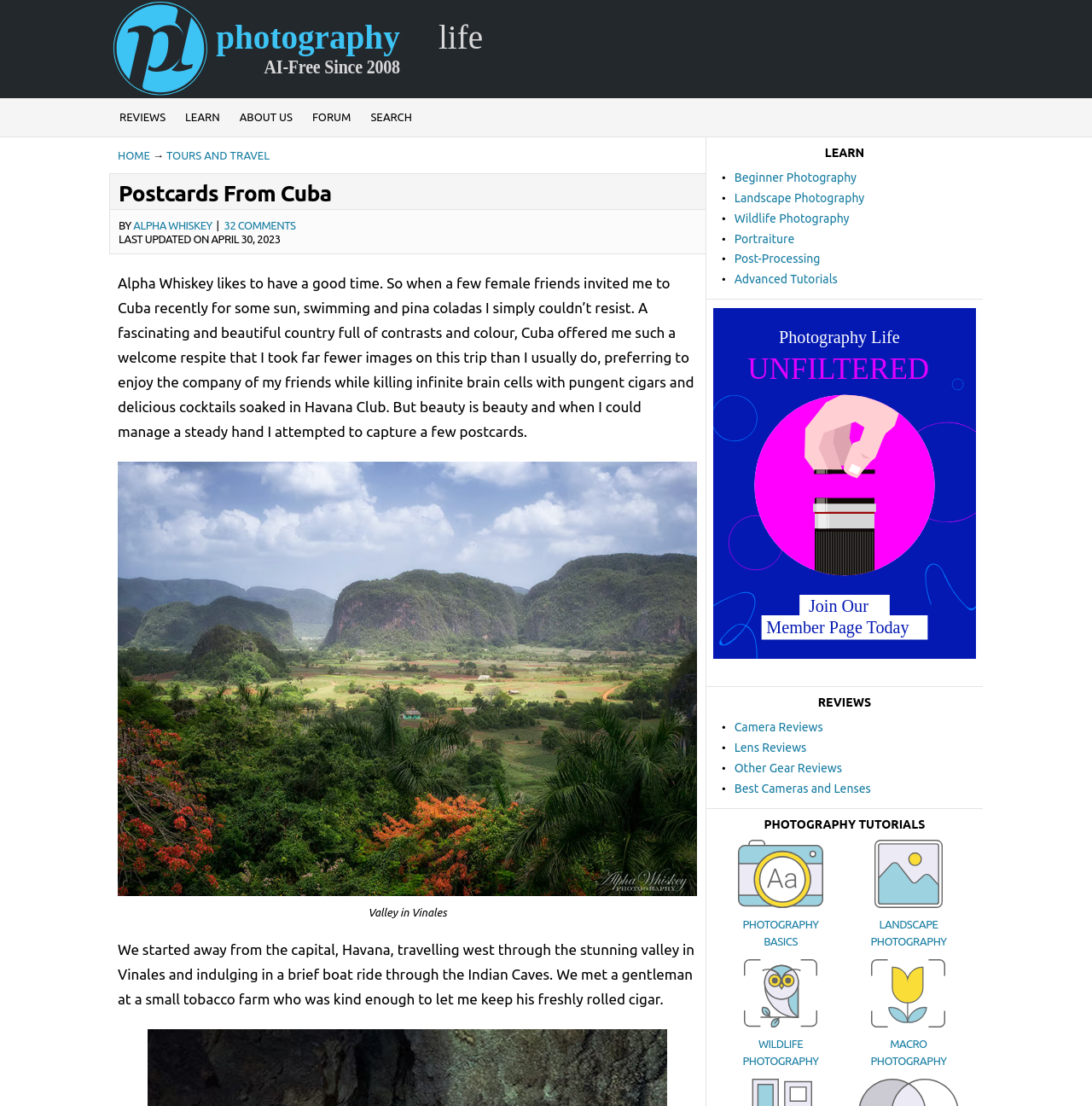Construct a comprehensive caption that outlines the webpage's structure and content.

The webpage "Postcards From Cuba" is a photography-focused website with a mix of text, images, and links. At the top, there is a navigation menu with links to "REVIEWS", "LEARN", "ABOUT US", "FORUM", and "SEARCH". Below the navigation menu, there is a prominent header with the title "Postcards From Cuba" and a subtitle "BY ALPHA WHISKEY". 

To the right of the header, there is a link to "32 COMMENTS". Below the header, there is a block of text describing the author's experience in Cuba, accompanied by a large image that takes up most of the width of the page. The image has a caption "Valley in Vinales". 

Further down the page, there are three columns of links and headings. The left column has links to "TOURS AND TRAVEL" and "HOME". The middle column has headings "LEARN", "REVIEWS", and "PHOTOGRAPHY TUTORIALS", each followed by a list of links to related topics such as photography genres, tutorials, and gear reviews. The right column has a figure with a link to "PL on Patreon" and an image. 

Throughout the page, there are several images, links, and blocks of text, creating a visually appealing and informative layout.